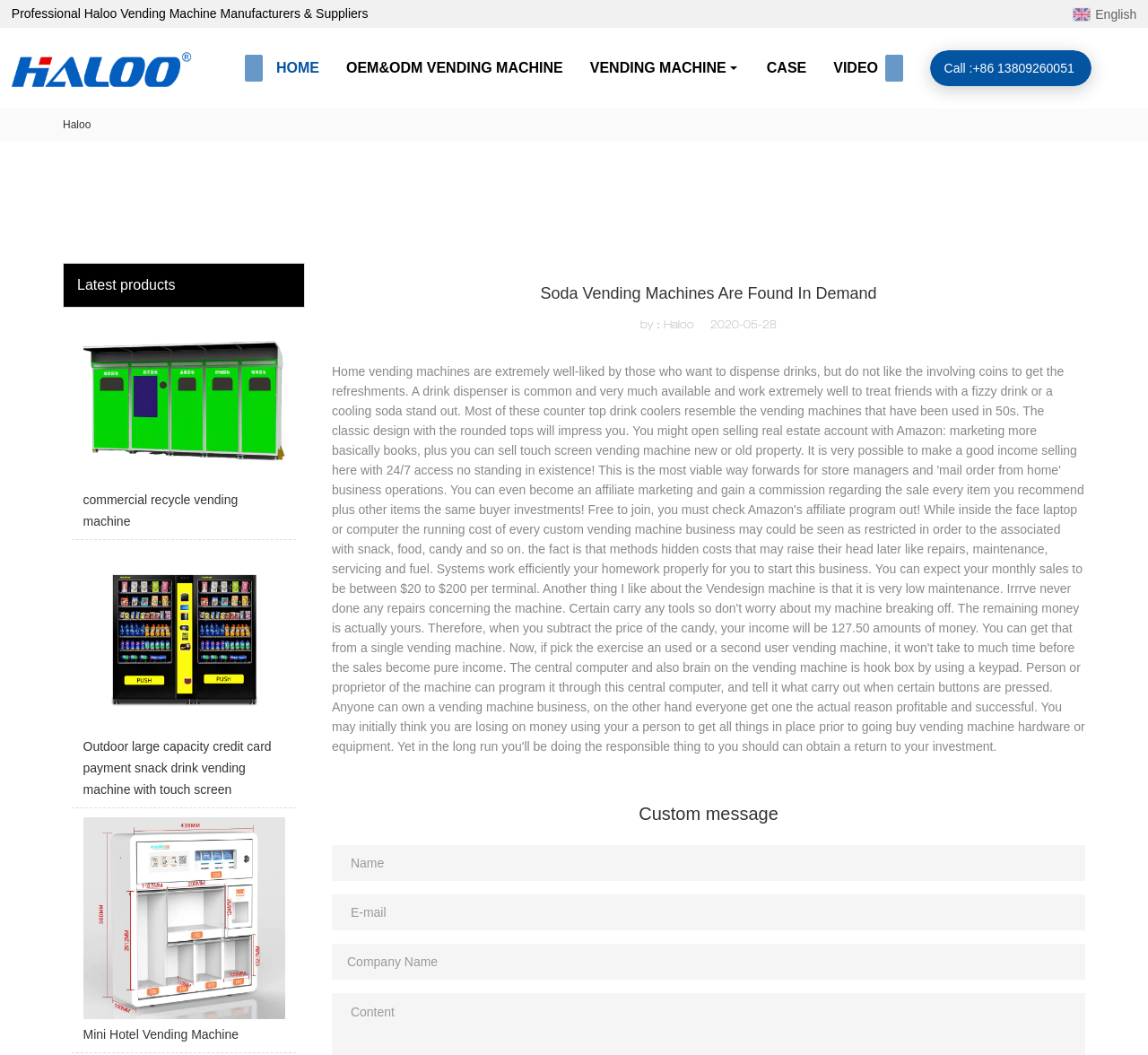Please identify the bounding box coordinates of the area that needs to be clicked to fulfill the following instruction: "Go to HOME page."

[0.229, 0.027, 0.29, 0.103]